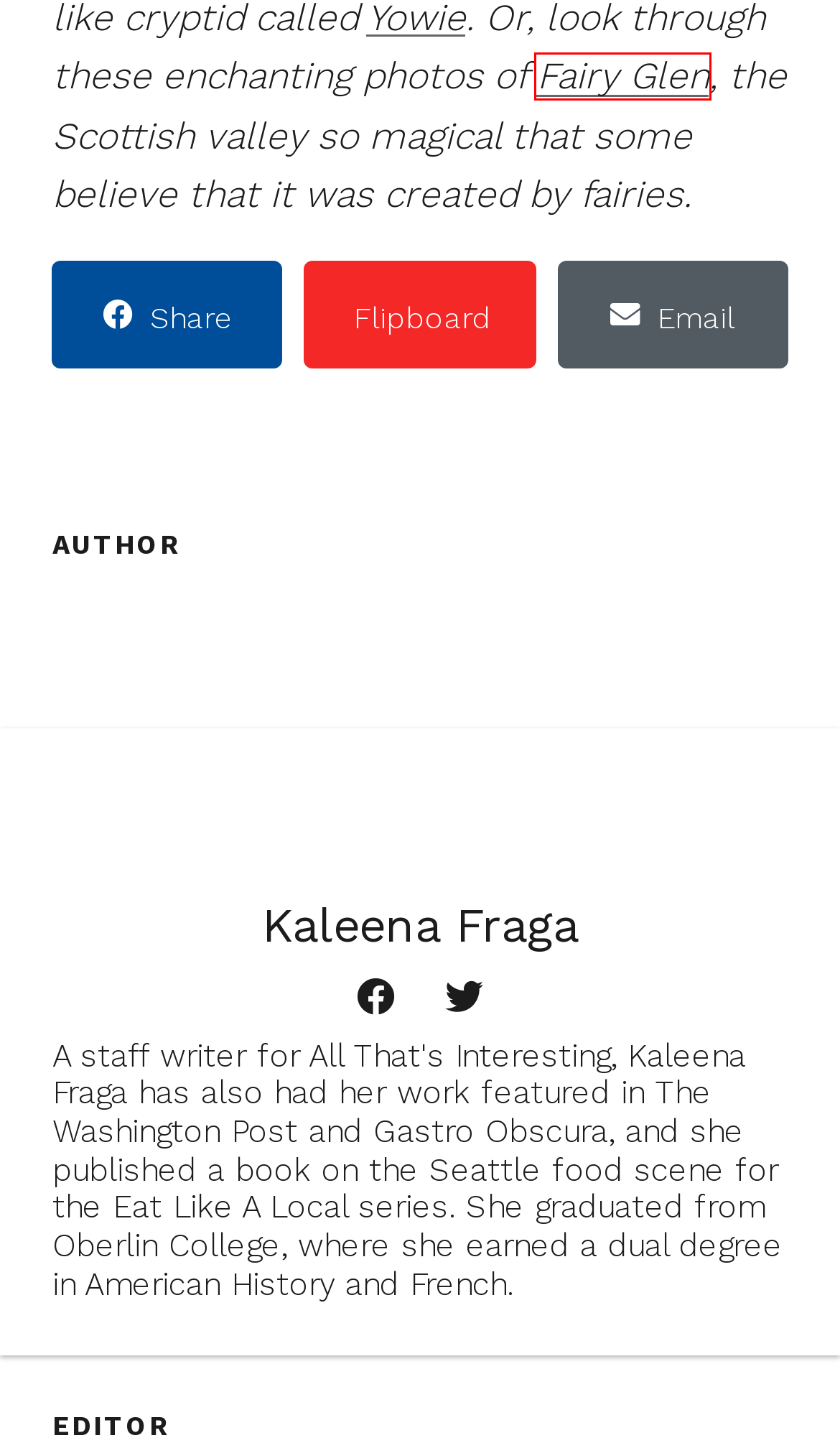Given a screenshot of a webpage with a red bounding box, please pick the webpage description that best fits the new webpage after clicking the element inside the bounding box. Here are the candidates:
A. Kaleena Fraga - All That's Interesting
B. Sign Up For The All That's Interesting Newsletter
C. Fairy Glen: The Magical Scottish Valley On The Isle Of Sky
D. Editorial Standards
E. About All That's Interesting
F. Students Find 3,000-Year-Old Mummy Beneath Trash Pile In Peru
G. All That Is Interesting's Privacy Policy
H. The Picts: The Ancient Scottish People Who Held Off The Romans

C